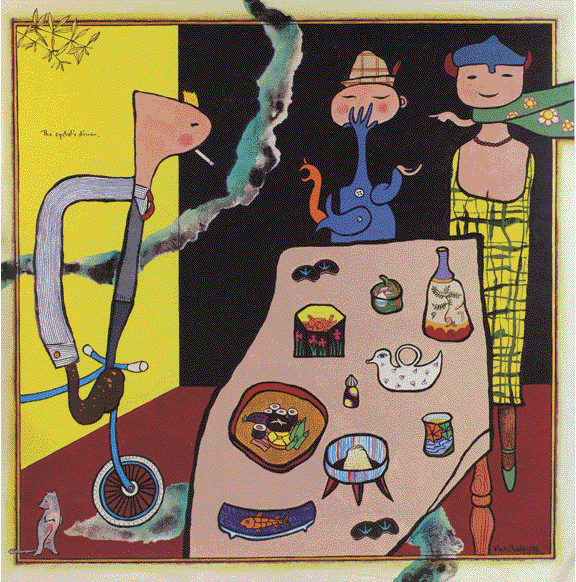Provide a short answer to the following question with just one word or phrase: What type of cuisine inspired the artist?

Japanese